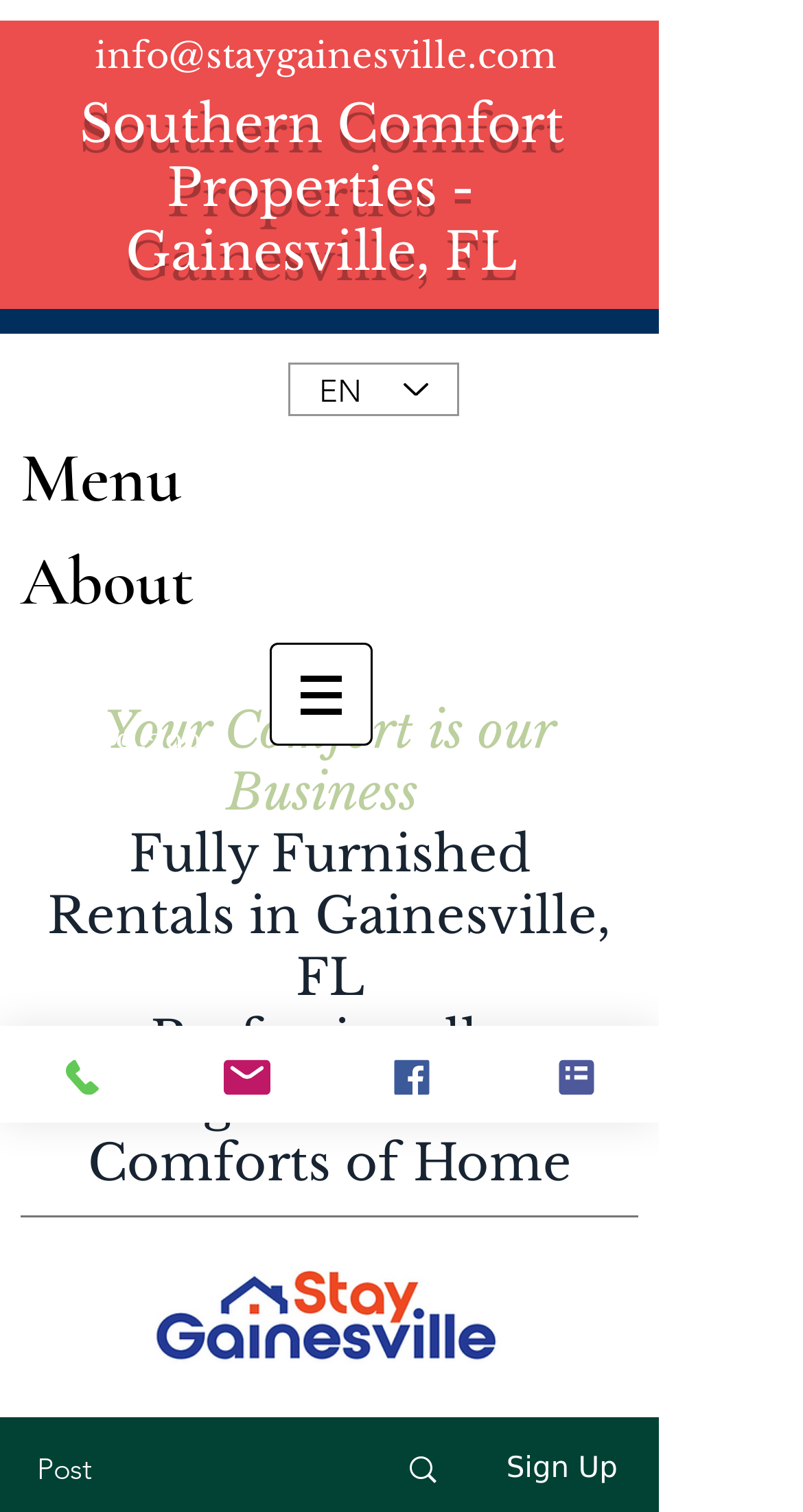Provide an in-depth description of the elements and layout of the webpage.

The webpage appears to be a real estate website, specifically for Southern Comfort Properties in Gainesville, Florida. At the top, there is a heading that reads "Southern Comfort Properties - Gainesville, FL" with a link to the same text. Below this, there is a language selector with the option to select English, which is currently selected.

To the right of the language selector, there is a layout table with no descriptive text. Above this table, there are three headings: "Menu", "About", and a navigation element labeled "Site" with a button that has a popup menu. The button is accompanied by an image.

The main content of the webpage is a heading that reads "Your Comfort is our Business Fully Furnished Rentals in Gainesville, FL Professionally Managed with All the Comforts of Home". Below this, there is a heading with a phone number, "352-519-3994", which is also a link. 

Further down the page, there is an image, likely a screenshot, with a caption "Screen Shot 2023-03-01 at 9.25.54 AM.png". At the very bottom of the page, there are three links: "Phone", "Email", and "Facebook", each accompanied by an image. There is also a link to a "Contact Form".

In the bottom-right corner of the page, there are two static text elements: "Post" and "Sign Up", each accompanied by an image.